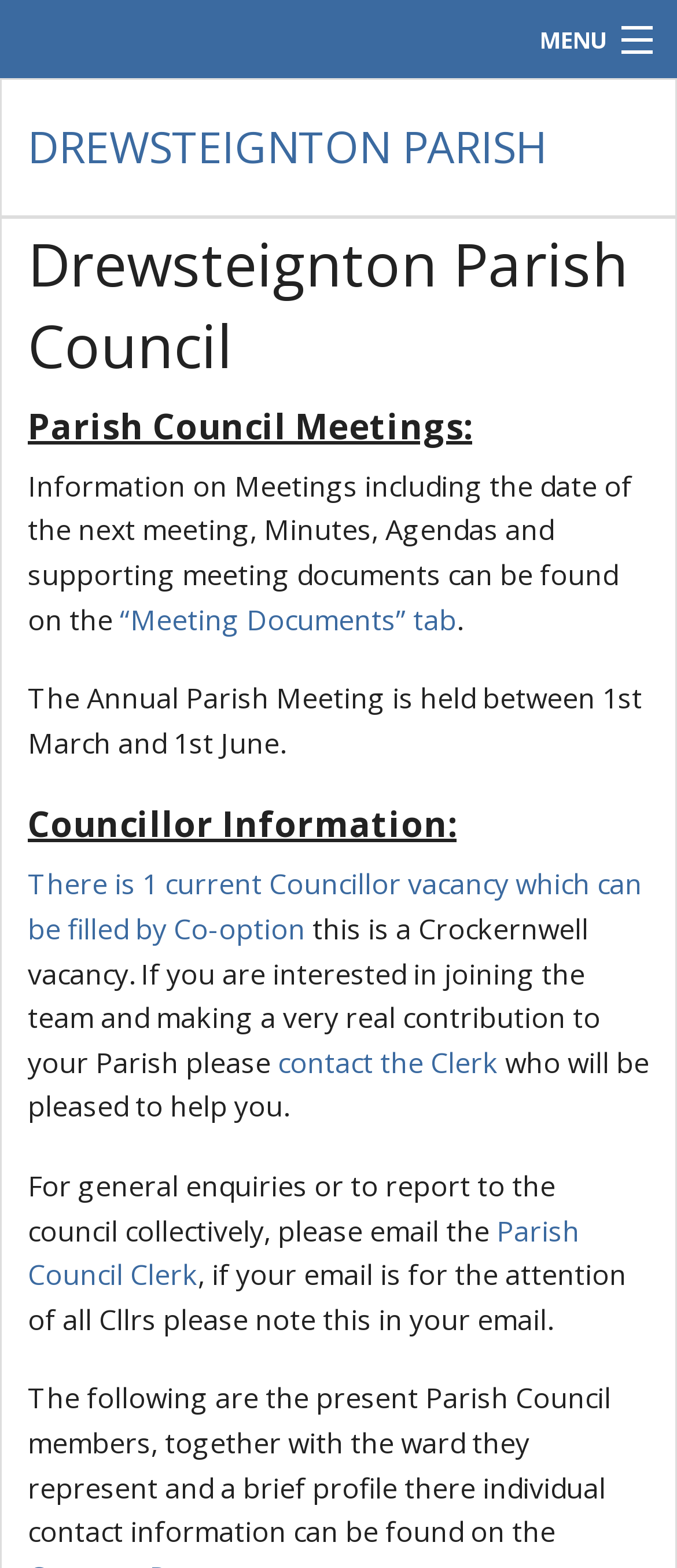Based on the element description Contacts, identify the bounding box coordinates for the UI element. The coordinates should be in the format (top-left x, top-left y, bottom-right x, bottom-right y) and within the 0 to 1 range.

[0.0, 0.149, 0.349, 0.199]